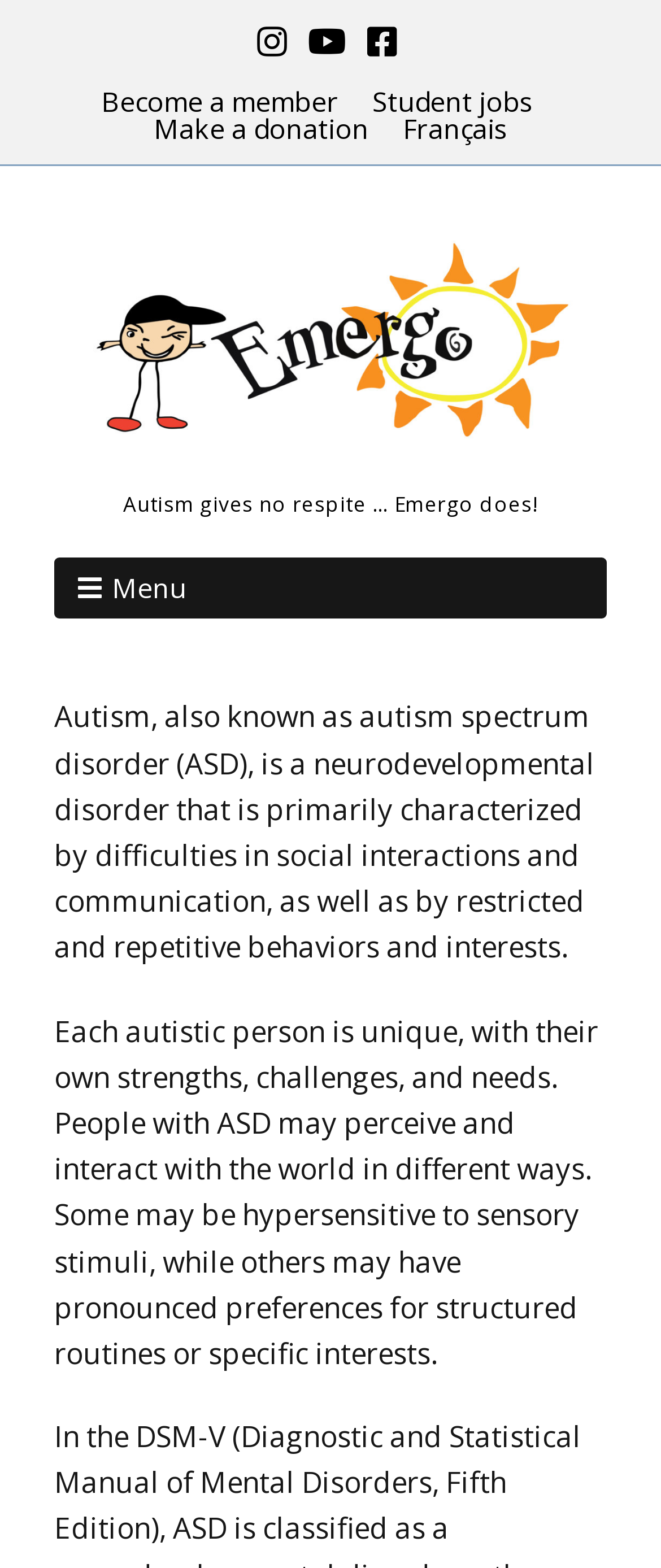Locate the coordinates of the bounding box for the clickable region that fulfills this instruction: "Visit Emergo – Respite Services".

[0.082, 0.153, 0.918, 0.288]